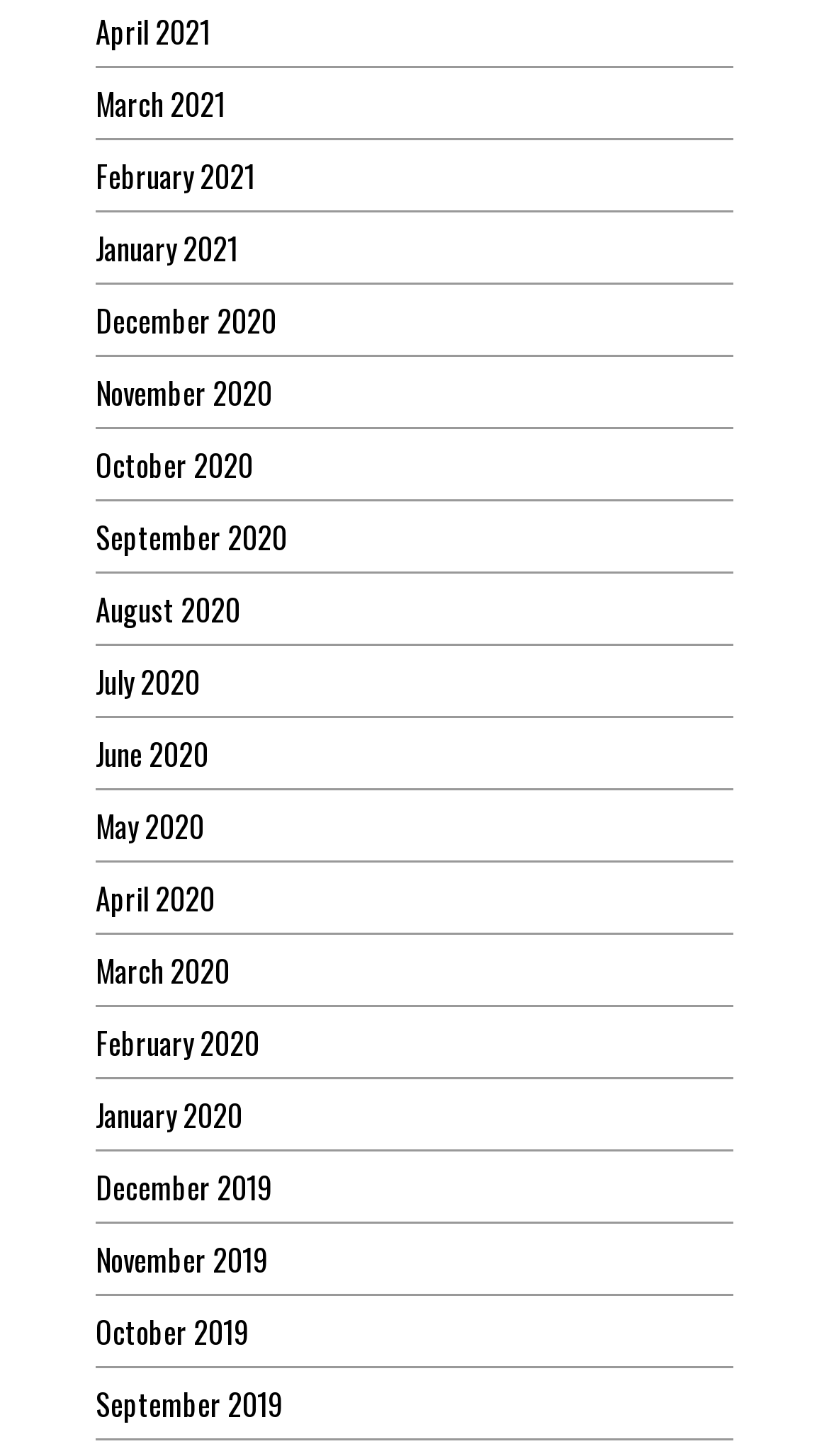Could you highlight the region that needs to be clicked to execute the instruction: "browse September 2019"?

[0.115, 0.948, 0.341, 0.979]